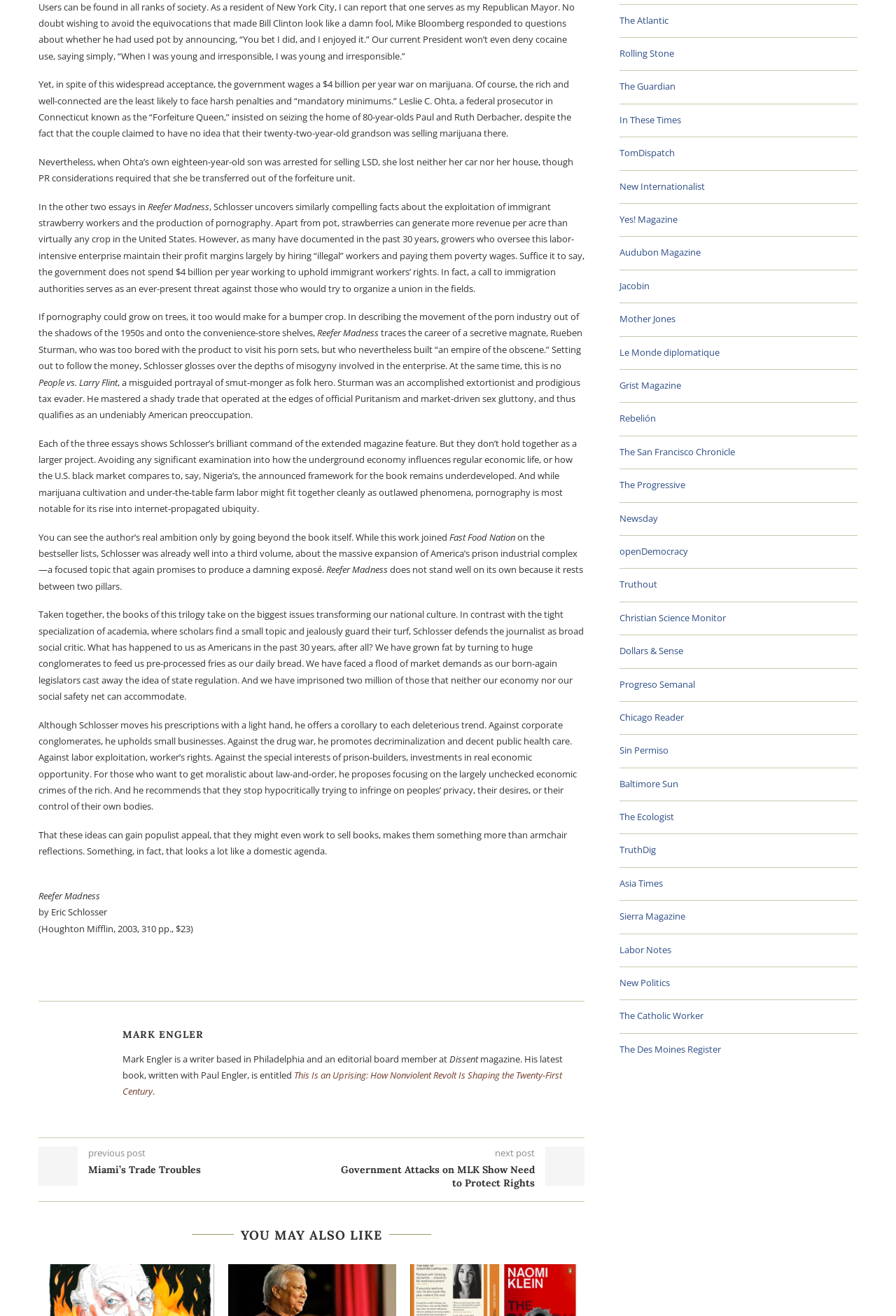Please identify the bounding box coordinates of the element's region that needs to be clicked to fulfill the following instruction: "visit the website of Dissent magazine". The bounding box coordinates should consist of four float numbers between 0 and 1, i.e., [left, top, right, bottom].

[0.502, 0.8, 0.534, 0.809]